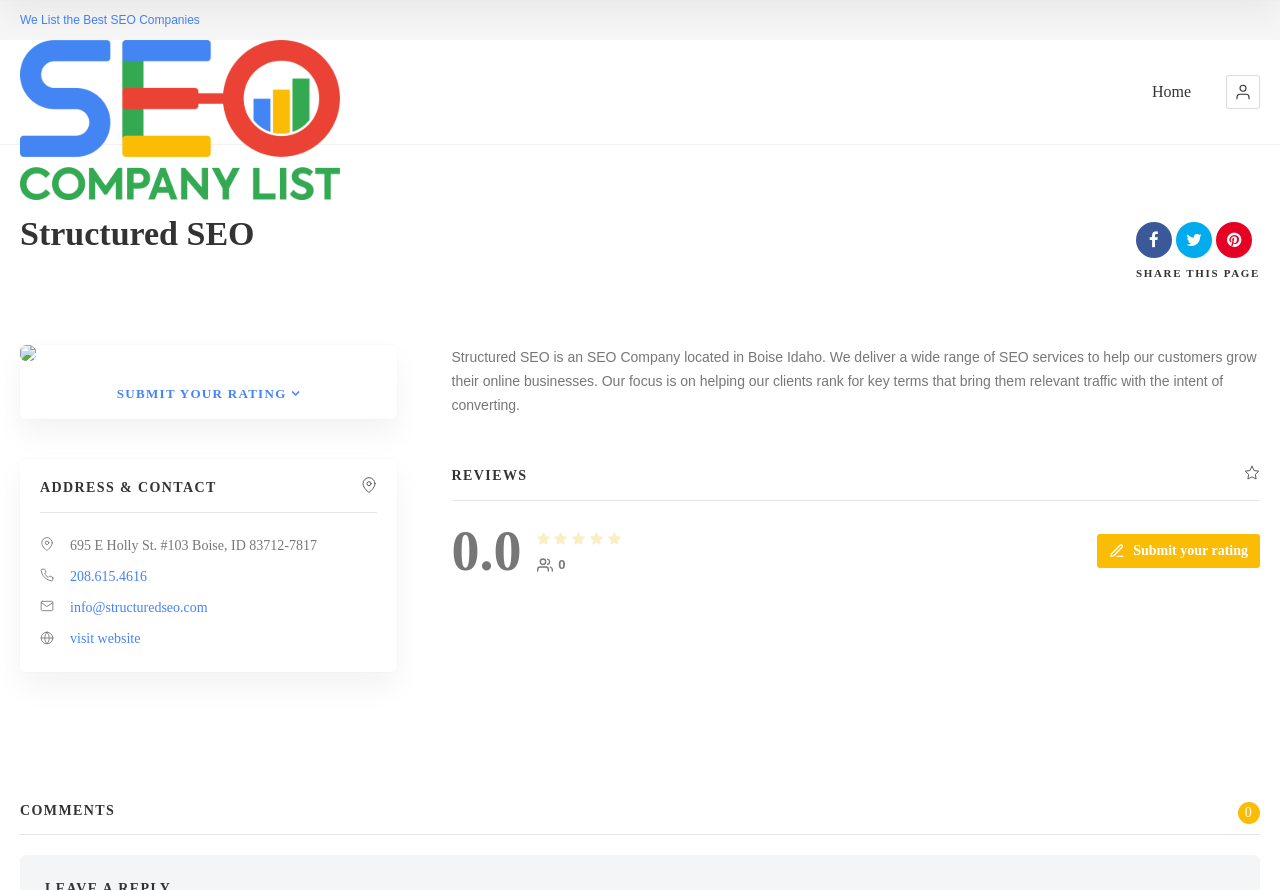Explain in detail what is displayed on the webpage.

This webpage is about Structured SEO, an SEO company located in Boise, Idaho. At the top, there is a logo on the left and a login button on the right. Below the logo, there is a heading that reads "Structured SEO" and three social media links. 

On the left side, there is a main section that contains information about the company. It starts with a heading "ADDRESS & CONTACT" followed by a table with the company's address, telephone number, email, and website. 

Below the address section, there is a paragraph that describes the company's services and focus. 

Next, there is a "REVIEWS" section with a heading and an image. Below the heading, there is a rating section that displays "Not rated yet!" with some icons. 

On the right side of the reviews section, there is a "Submit your rating" button. 

At the bottom of the page, there is a "COMMENTS 0" heading, indicating that there are no comments on the page.